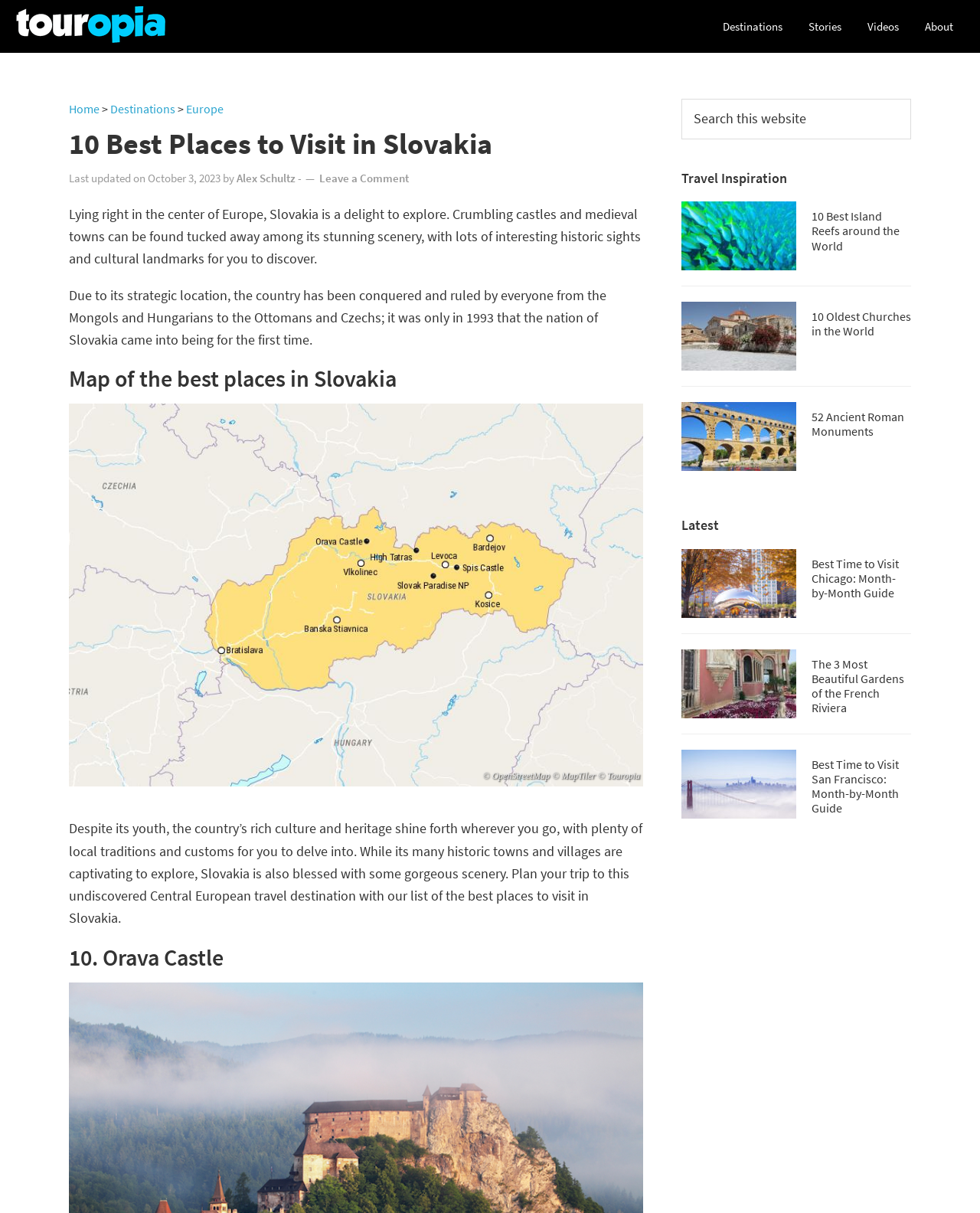Please reply with a single word or brief phrase to the question: 
How many articles are there in the primary sidebar?

5